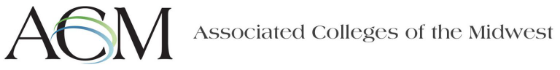What is the shape of the graphic element in the logo?
Please ensure your answer is as detailed and informative as possible.

The logo includes a circular graphic element, which emphasizes a sense of collaboration and connectivity, which is central to ACM's mission of fostering academic collaboration among its member institutions.